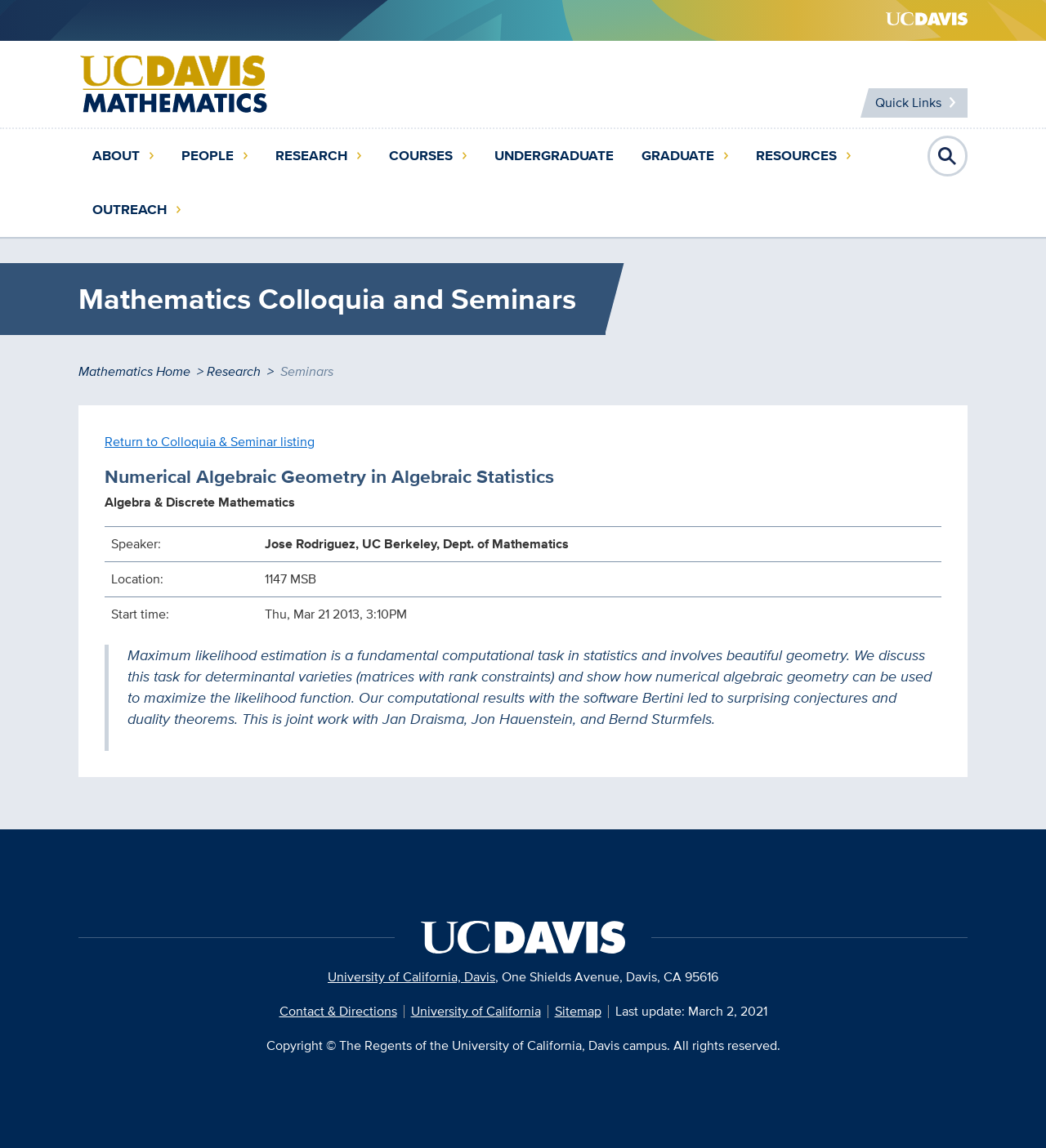Answer the question briefly using a single word or phrase: 
What is the topic of the seminar on March 21, 2013?

Numerical Algebraic Geometry